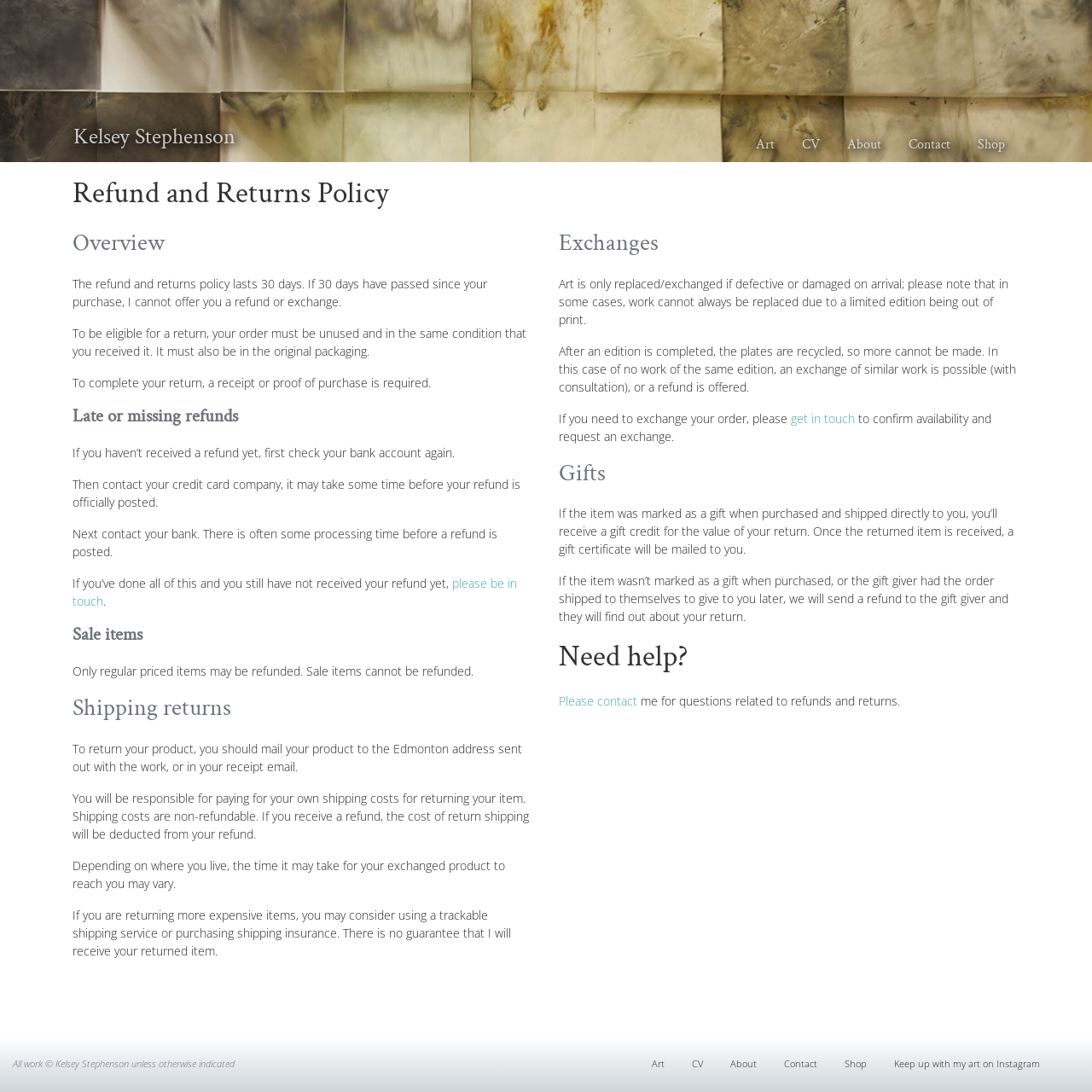Please answer the following question using a single word or phrase: 
What is required to complete a return?

Receipt or proof of purchase